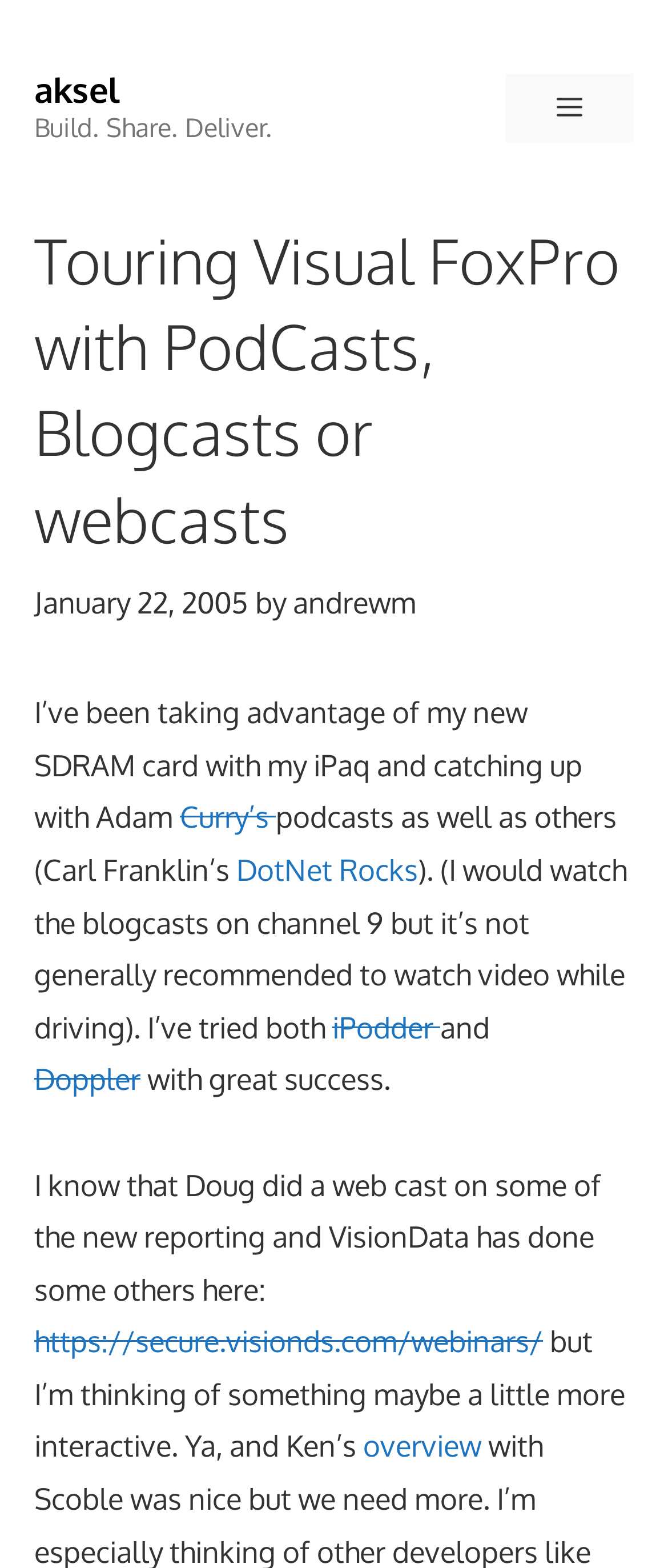Identify the coordinates of the bounding box for the element described below: "DotNet Rocks". Return the coordinates as four float numbers between 0 and 1: [left, top, right, bottom].

[0.354, 0.543, 0.626, 0.566]